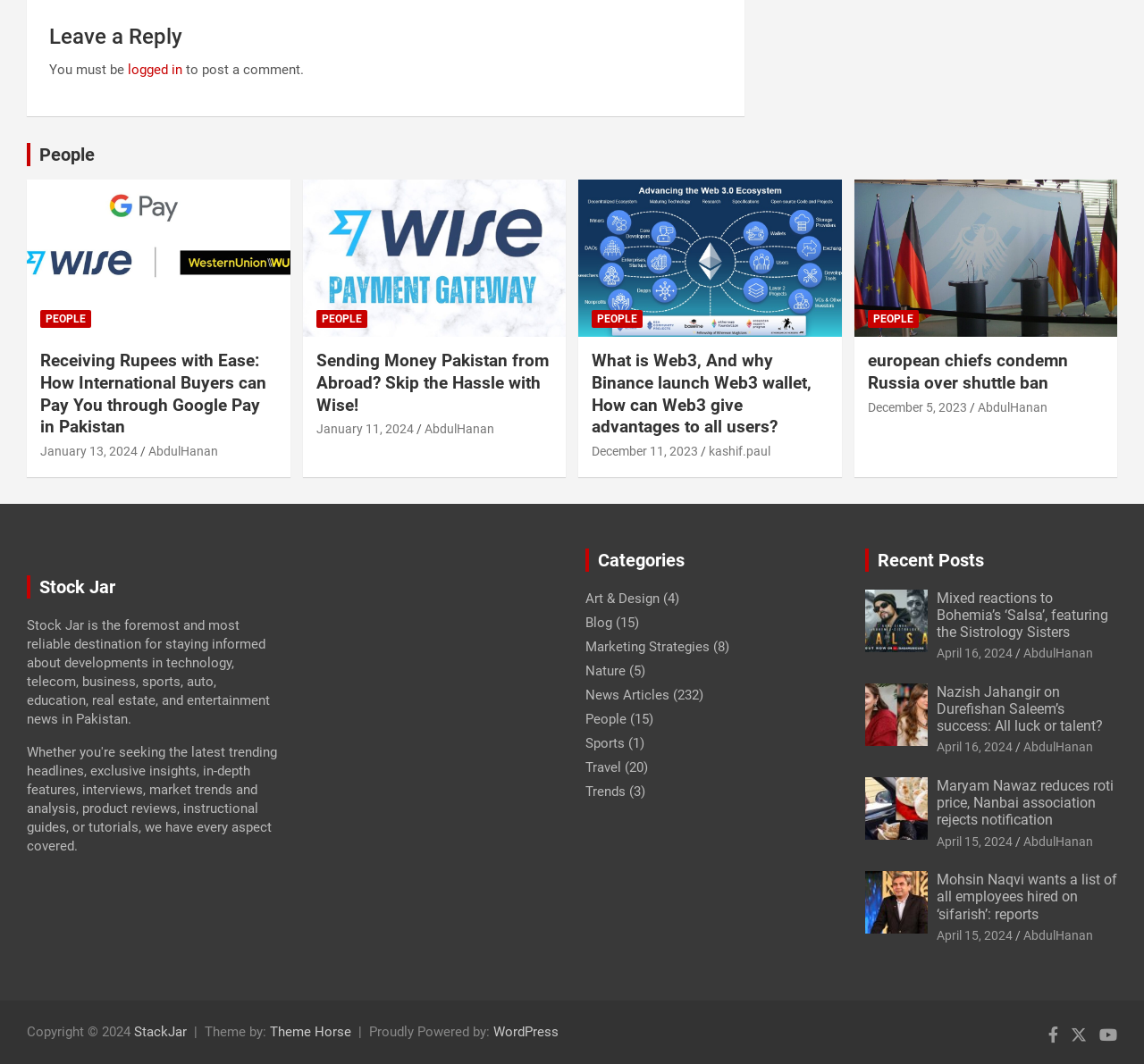Could you indicate the bounding box coordinates of the region to click in order to complete this instruction: "Click on the 'People' link".

[0.034, 0.135, 0.083, 0.155]